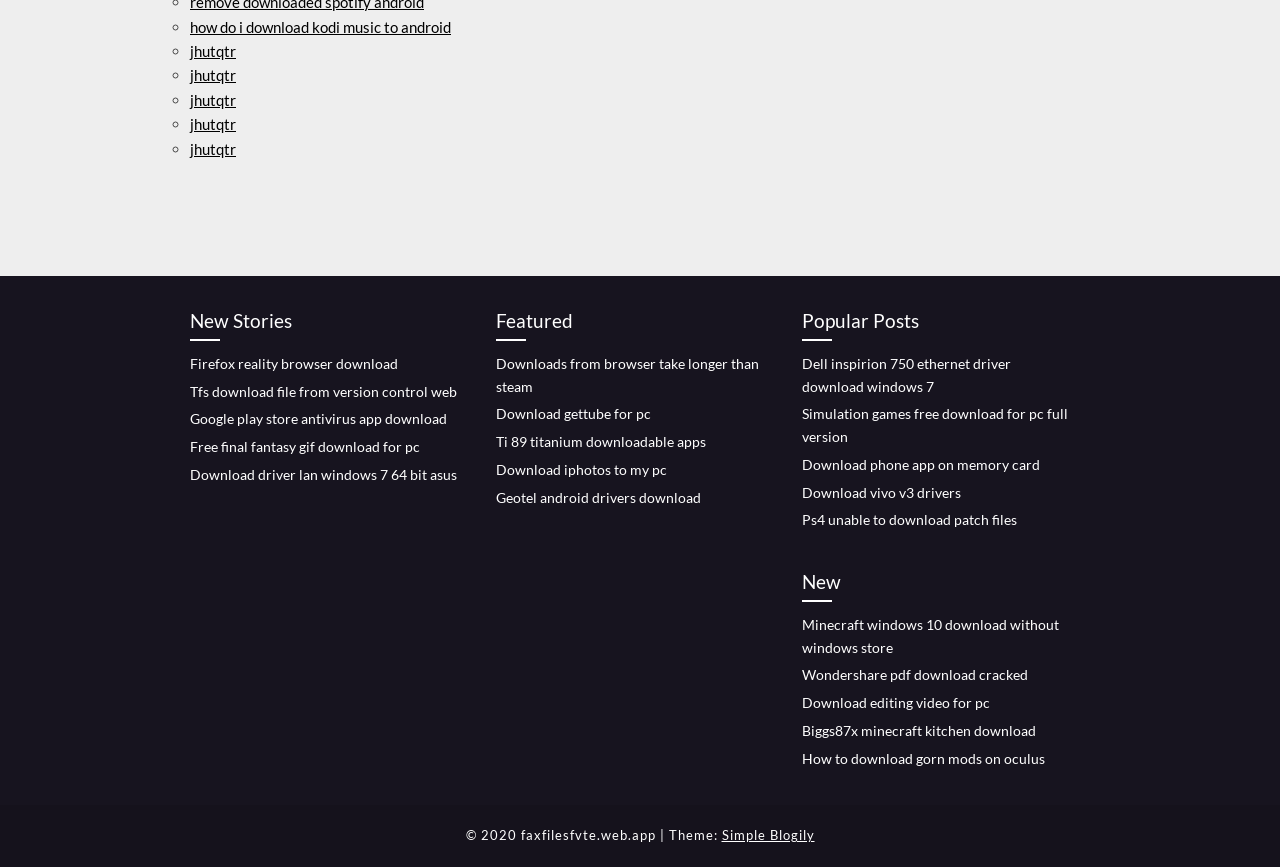Answer with a single word or phrase: 
What is the theme of the webpage?

Simple Blogily